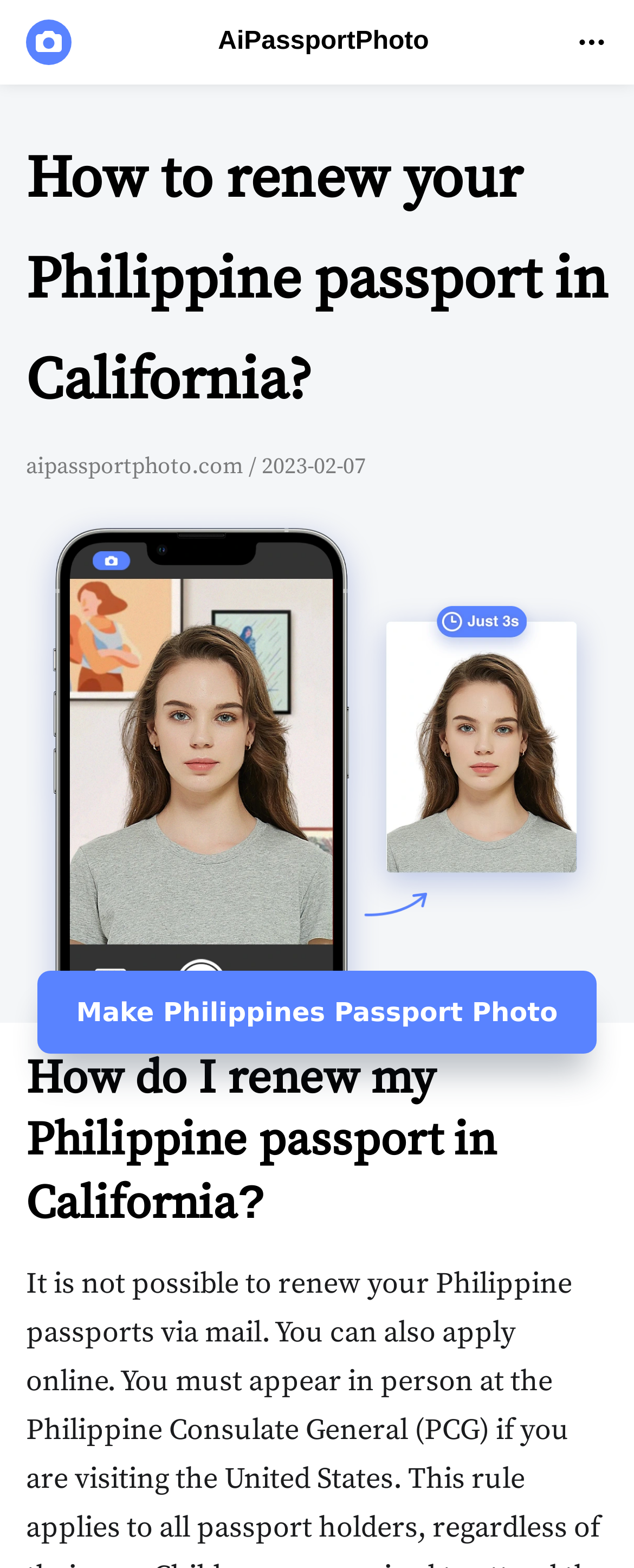Utilize the details in the image to thoroughly answer the following question: What is the purpose of the button at the top right corner?

There is a button at the top right corner of the webpage with a bounding box coordinate of [0.908, 0.017, 0.959, 0.037], but its purpose is not explicitly stated on the webpage.